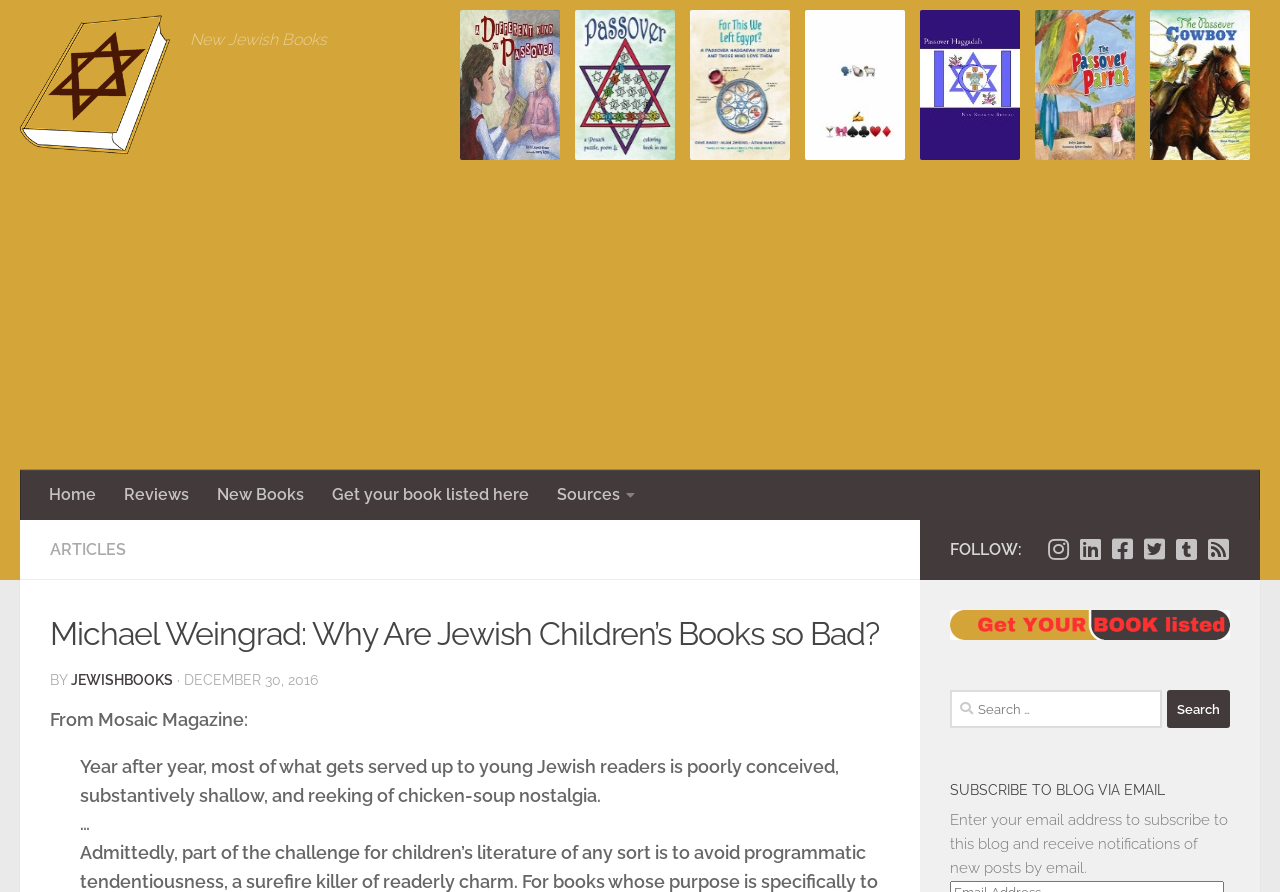Give a one-word or short phrase answer to this question: 
What is the title of the article?

Why Are Jewish Children’s Books so Bad?